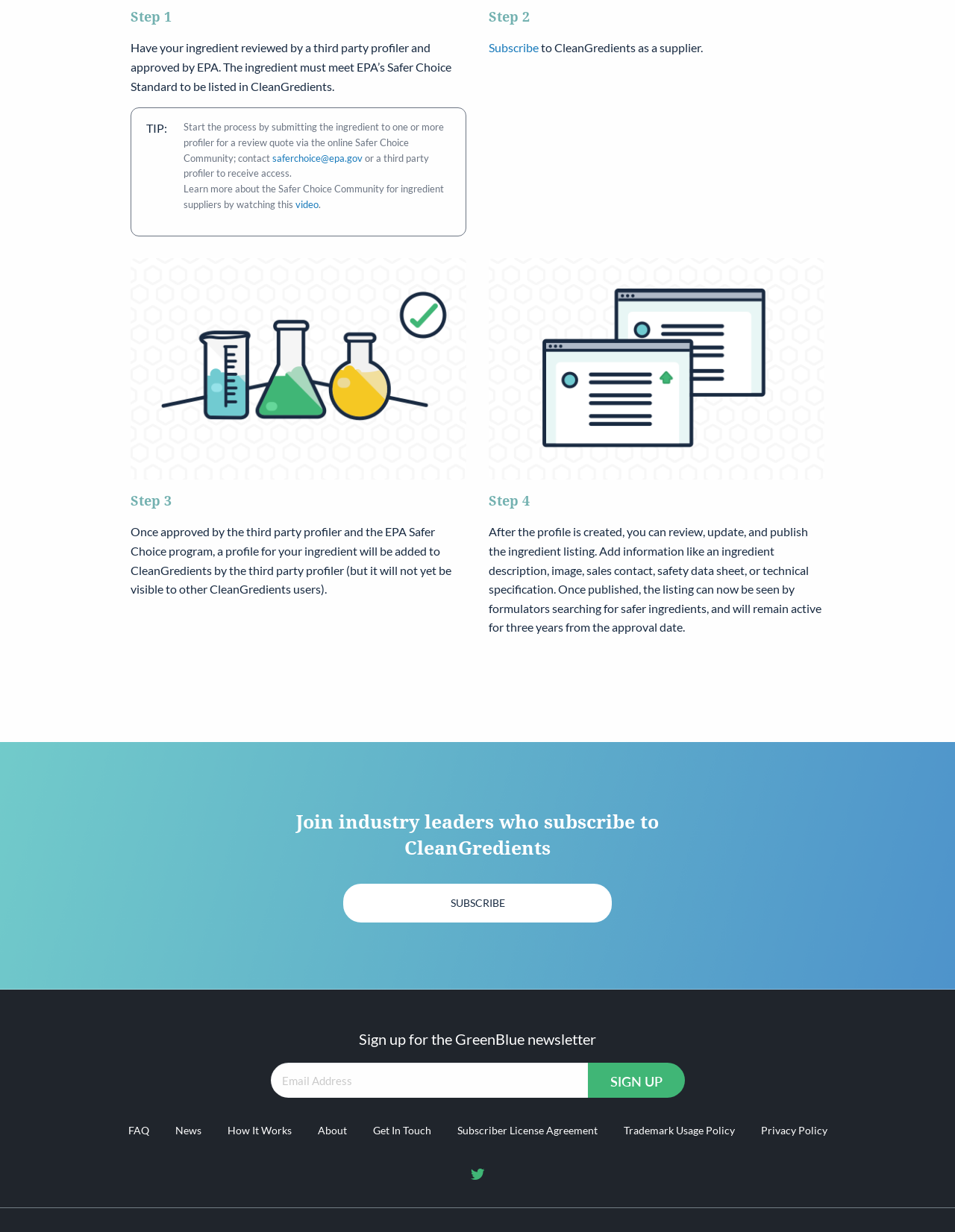Locate the bounding box coordinates for the element described below: "kids and parents". The coordinates must be four float values between 0 and 1, formatted as [left, top, right, bottom].

None